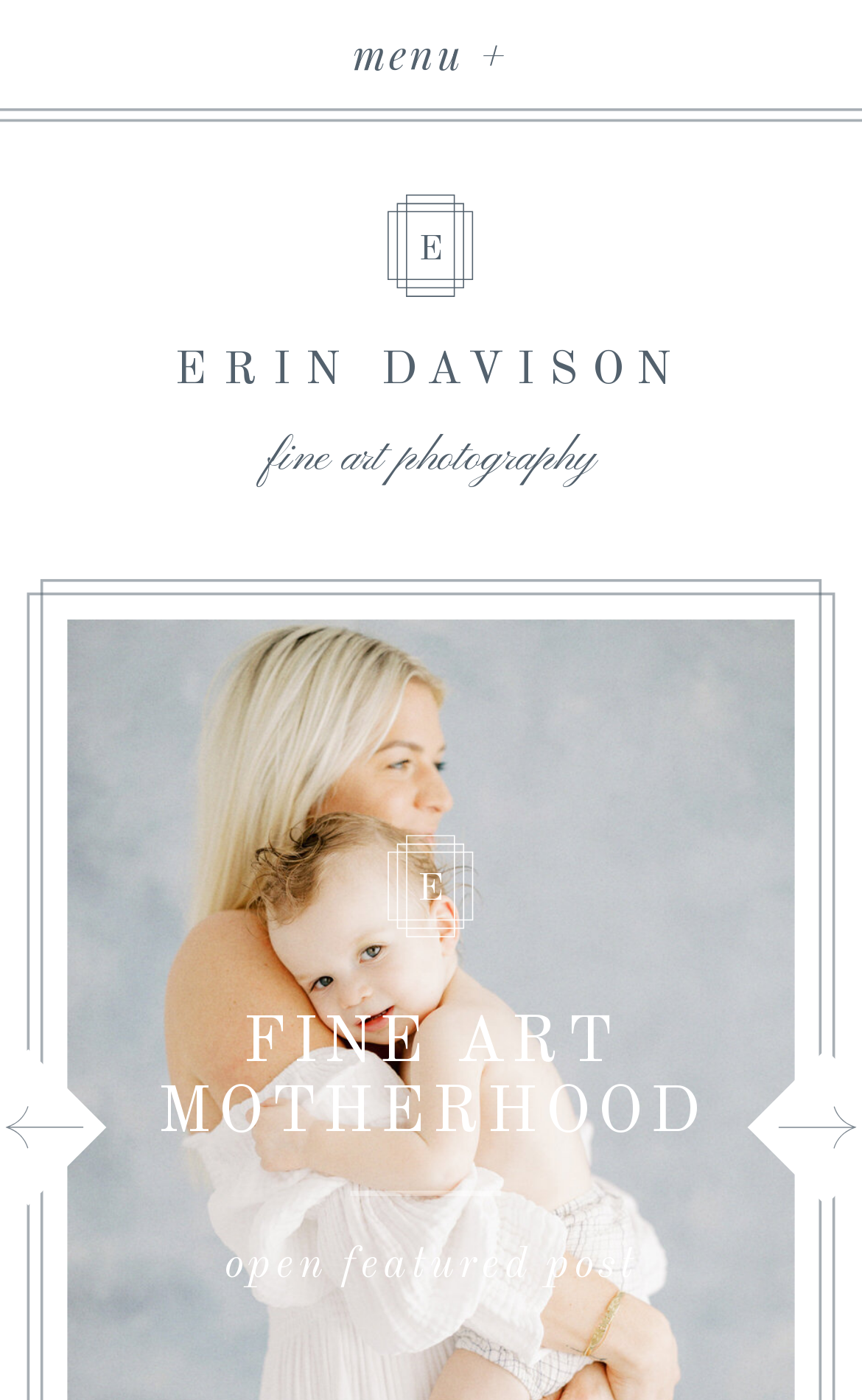Find and extract the text of the primary heading on the webpage.

fine art photography